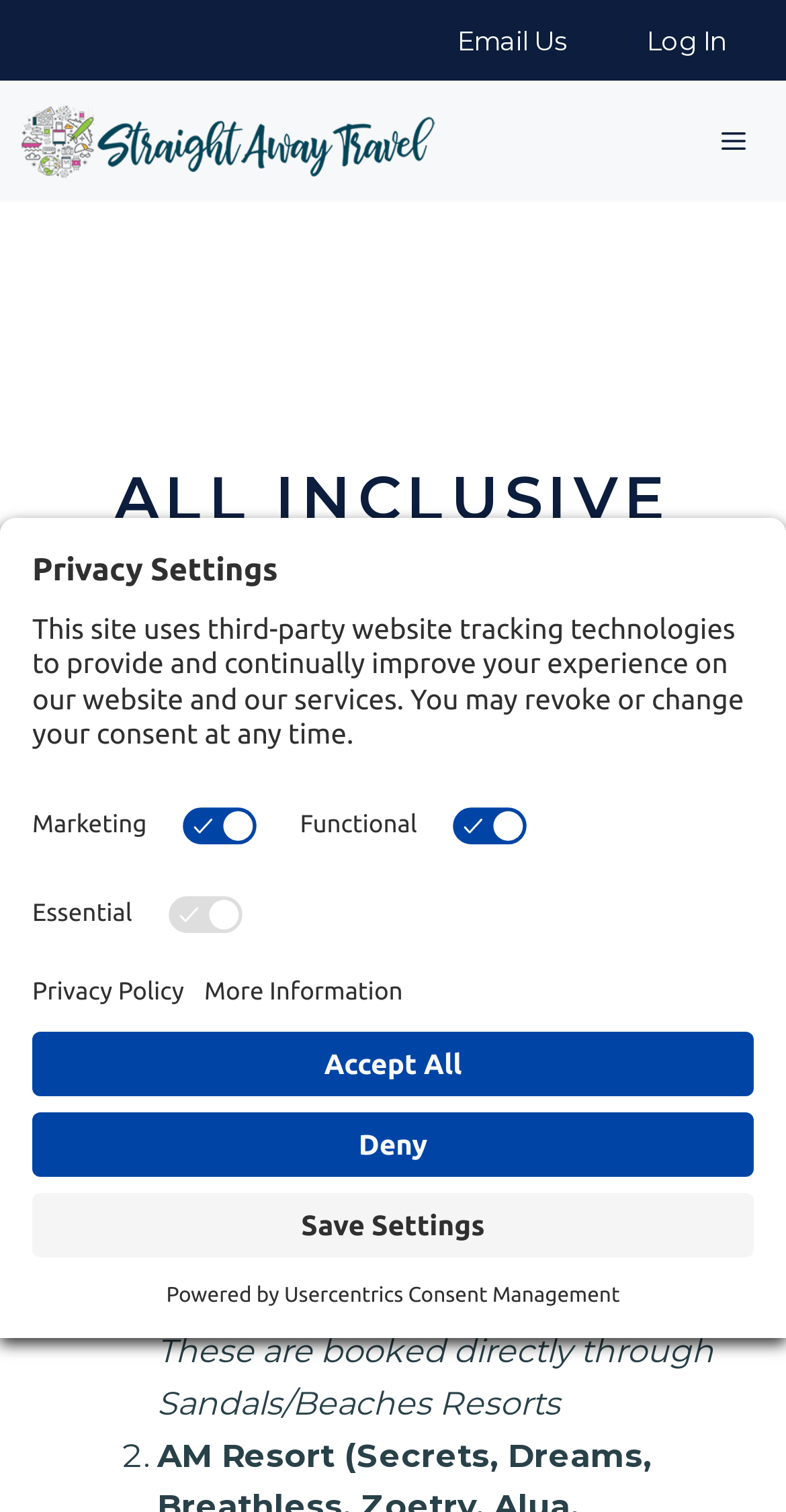What is the title or heading displayed on the webpage?

ALL INCLUSIVE RESORTS